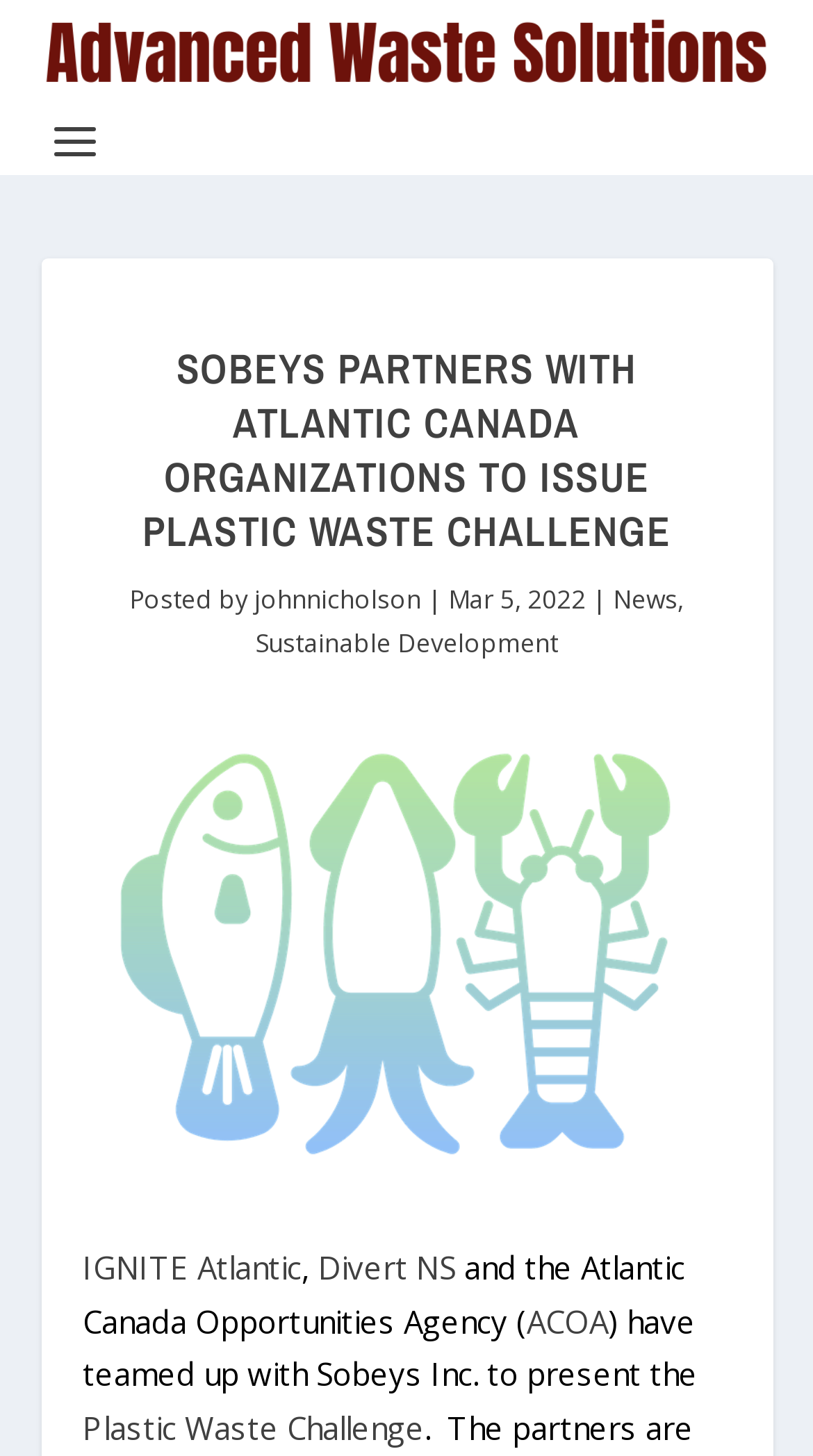Please pinpoint the bounding box coordinates for the region I should click to adhere to this instruction: "Explore the Plastic Waste Challenge".

[0.101, 0.966, 0.522, 0.995]